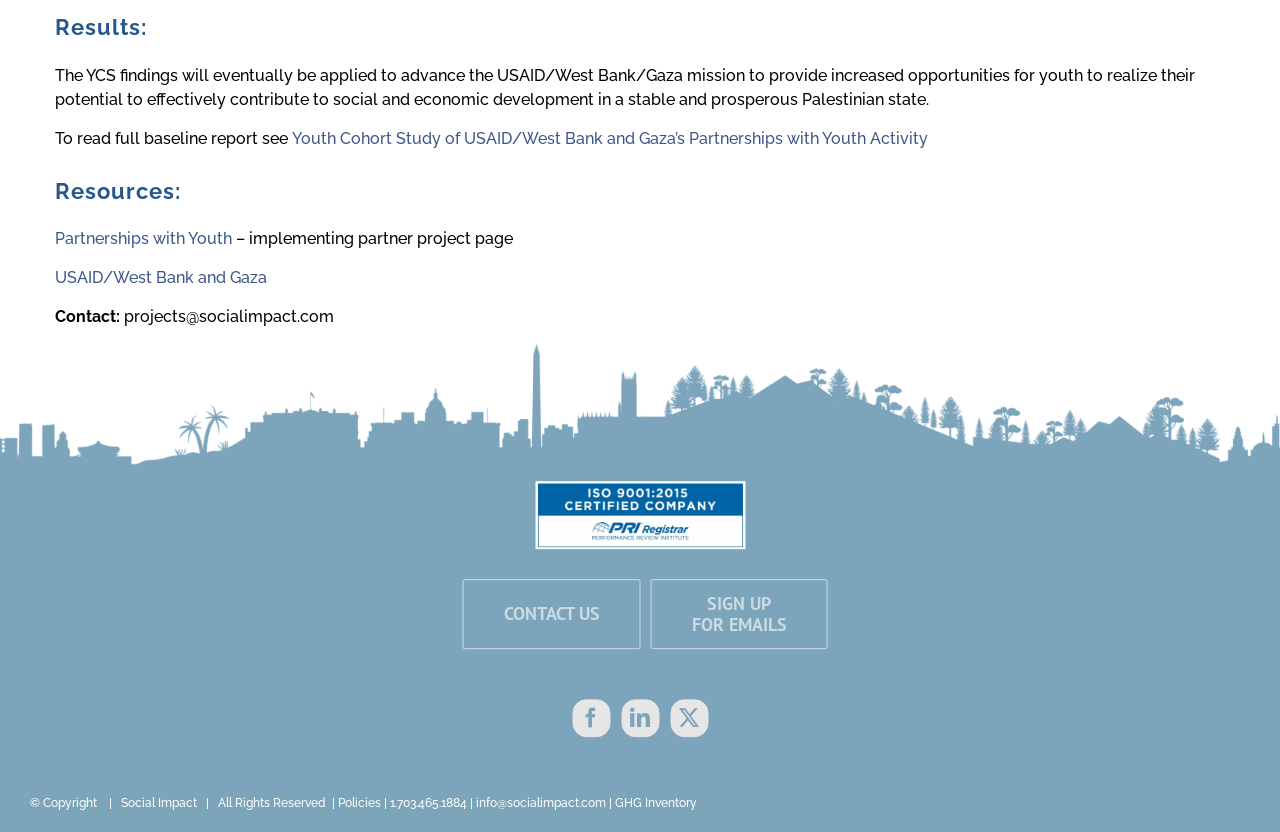Please find the bounding box coordinates of the element that must be clicked to perform the given instruction: "Sign up for emails". The coordinates should be four float numbers from 0 to 1, i.e., [left, top, right, bottom].

[0.508, 0.696, 0.646, 0.78]